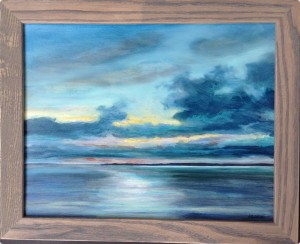Provide a comprehensive description of the image.

This artwork, titled "Distant Land," is an oil on canvas painting sized 11x14 inches and framed for presentation. The piece captures a serene and evocative seascape, depicting a tranquil moment where the sky meets the water. Shades of deep blue and soft teal create a calming atmosphere, while hints of golden sunrise peeking through the clouds add warmth and depth to the composition. The reflective water glimmers softly, mirroring the sky above and inviting the viewer into a peaceful, contemplative space. This painting is priced at $375 and embodies the artist's exploration of the connections between land, sea, and sky, inspired by the calming experience of crossing from Wood’s Hole to Martha’s Vineyard.